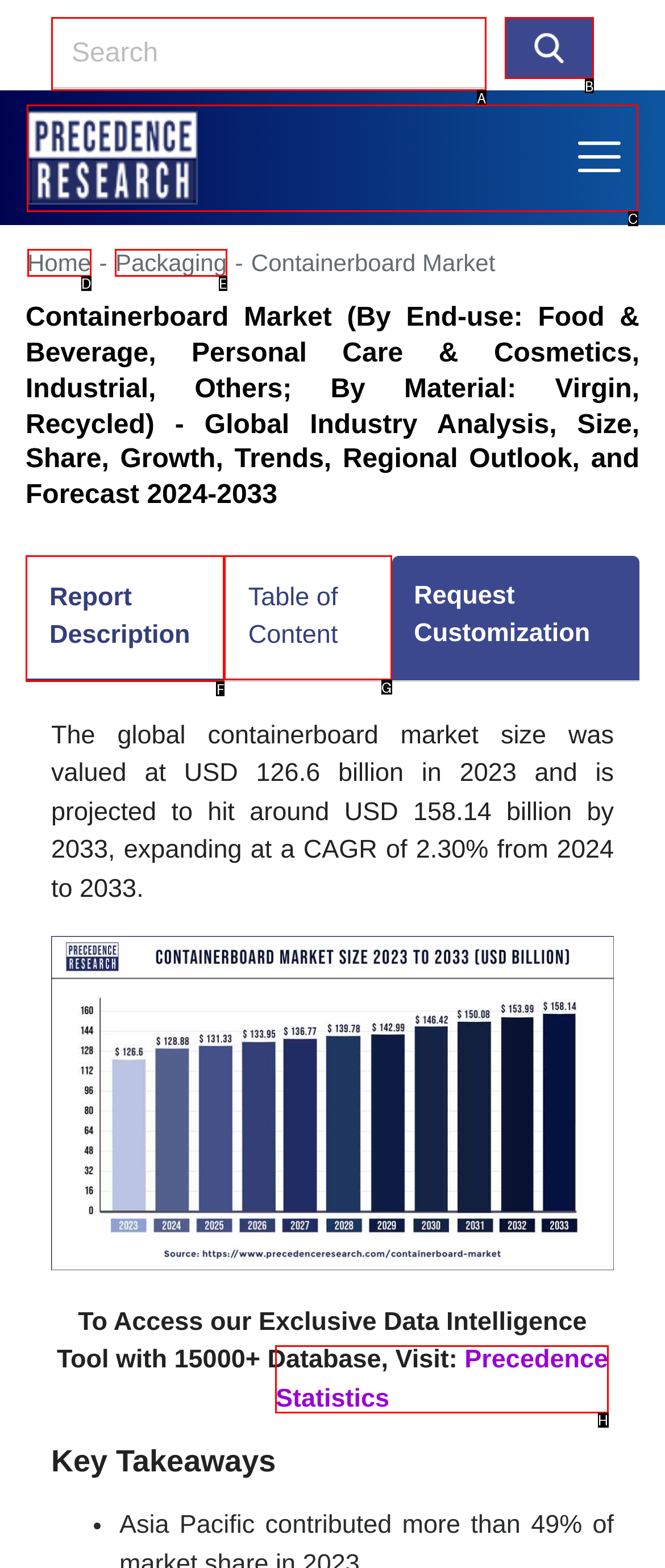Select the letter associated with the UI element you need to click to perform the following action: go to precedence research homepage
Reply with the correct letter from the options provided.

C